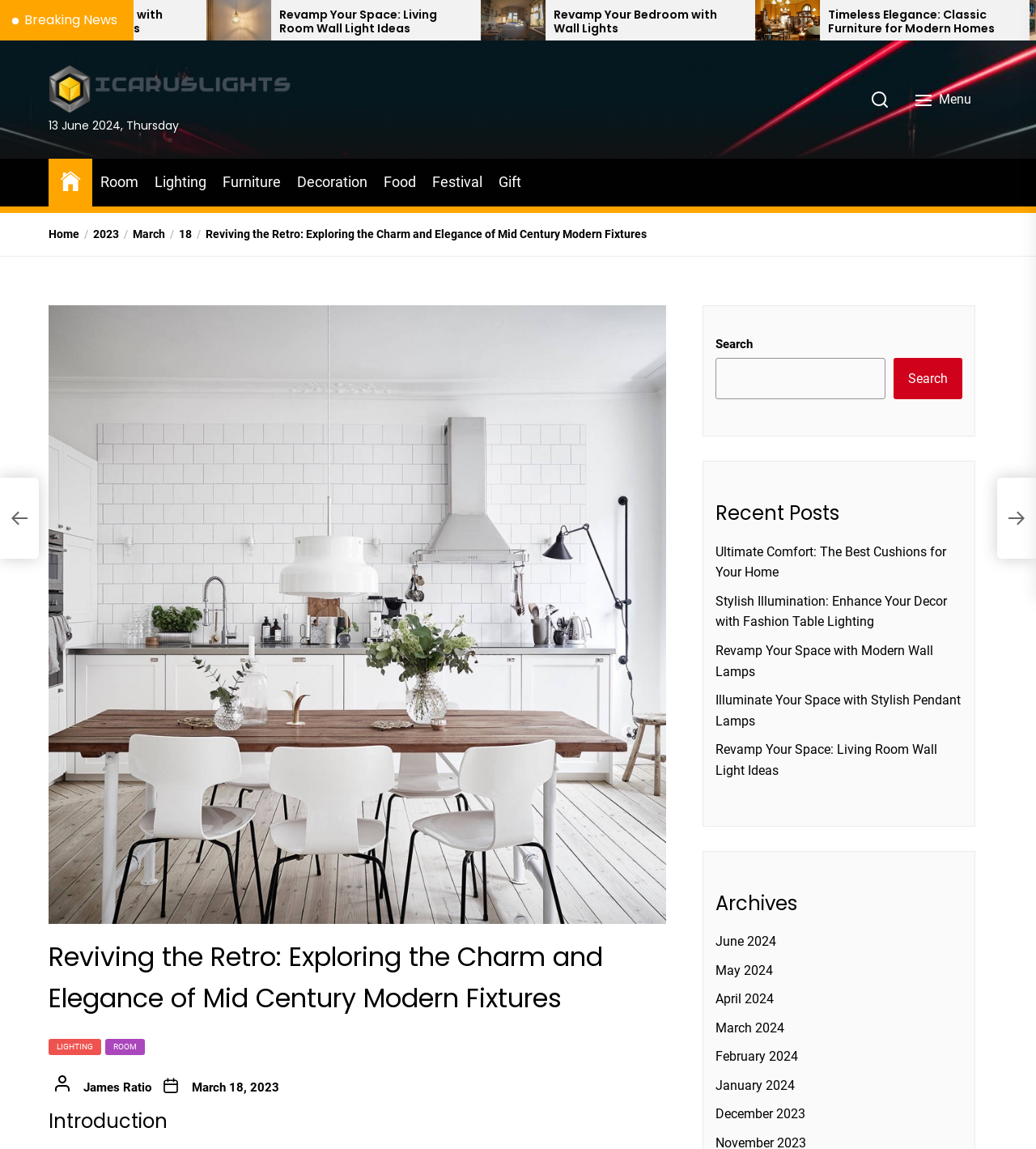What is the date of the article 'Reviving the Retro: Exploring the Charm and Elegance of Mid Century Modern Fixtures'?
Based on the visual details in the image, please answer the question thoroughly.

I found this answer by tracing the breadcrumbs navigation element, which contains a link to the article with the date 'March 18, 2023'.